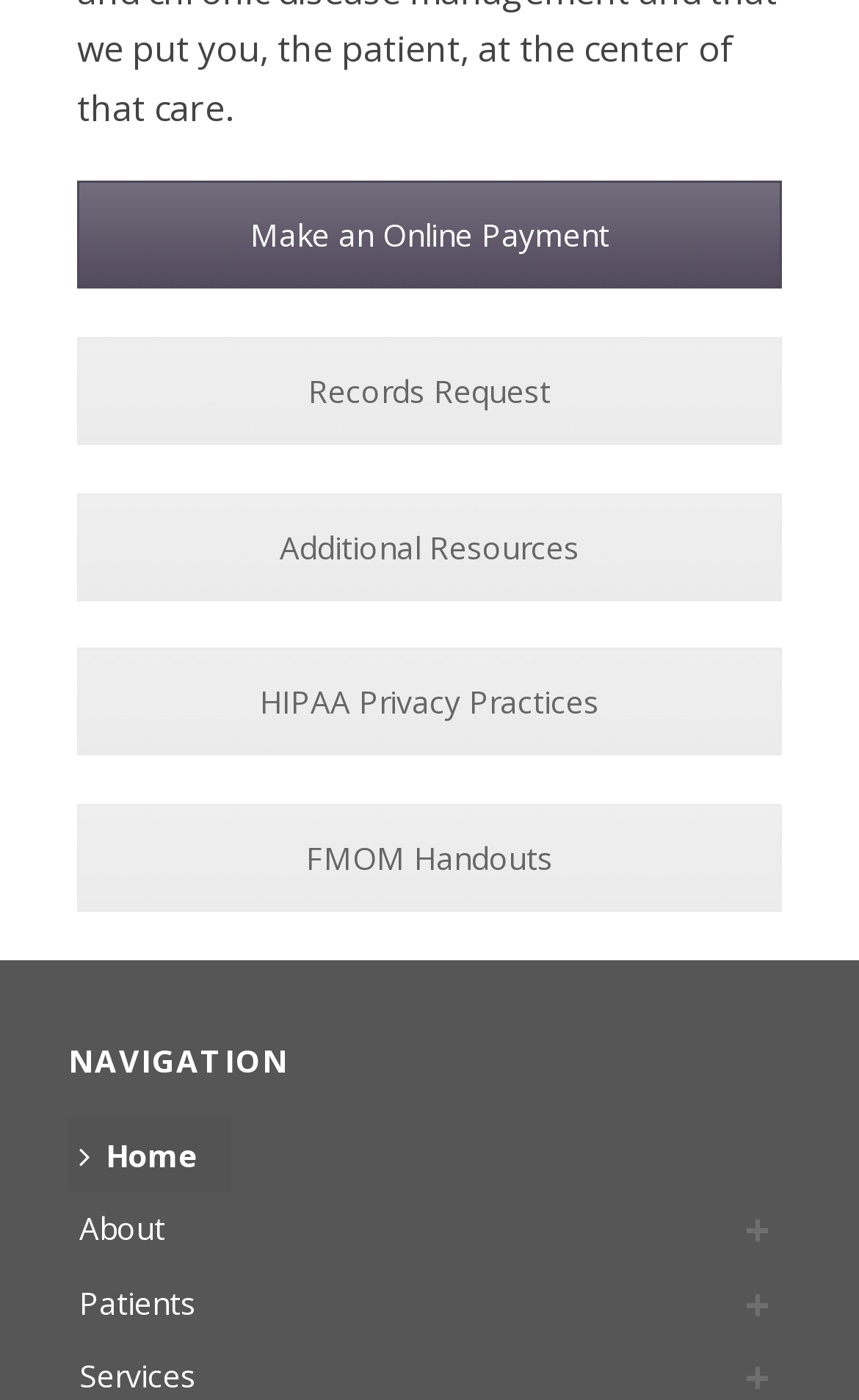What is the text above the 'Home' link?
From the image, respond using a single word or phrase.

NAVIGATION